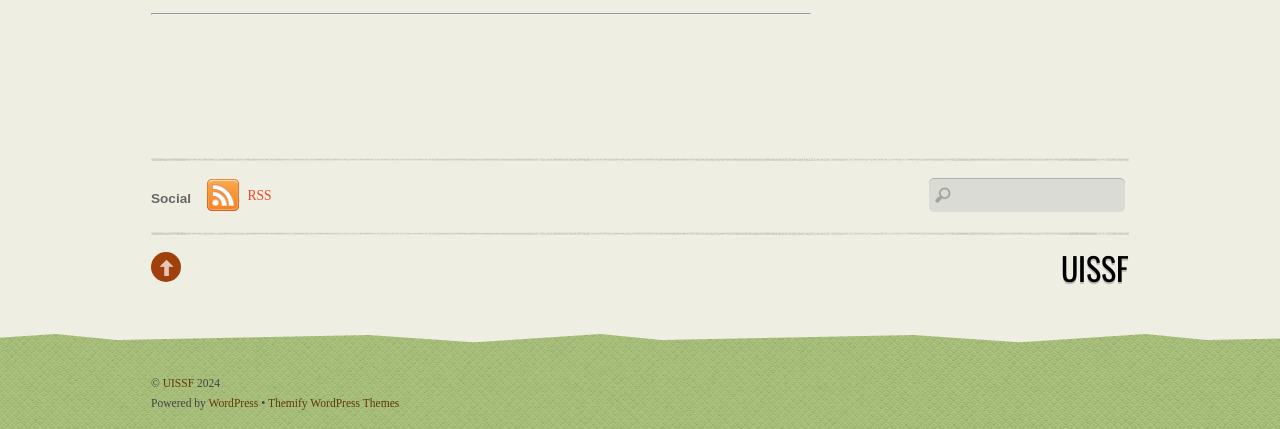Is there a search box? Refer to the image and provide a one-word or short phrase answer.

Yes